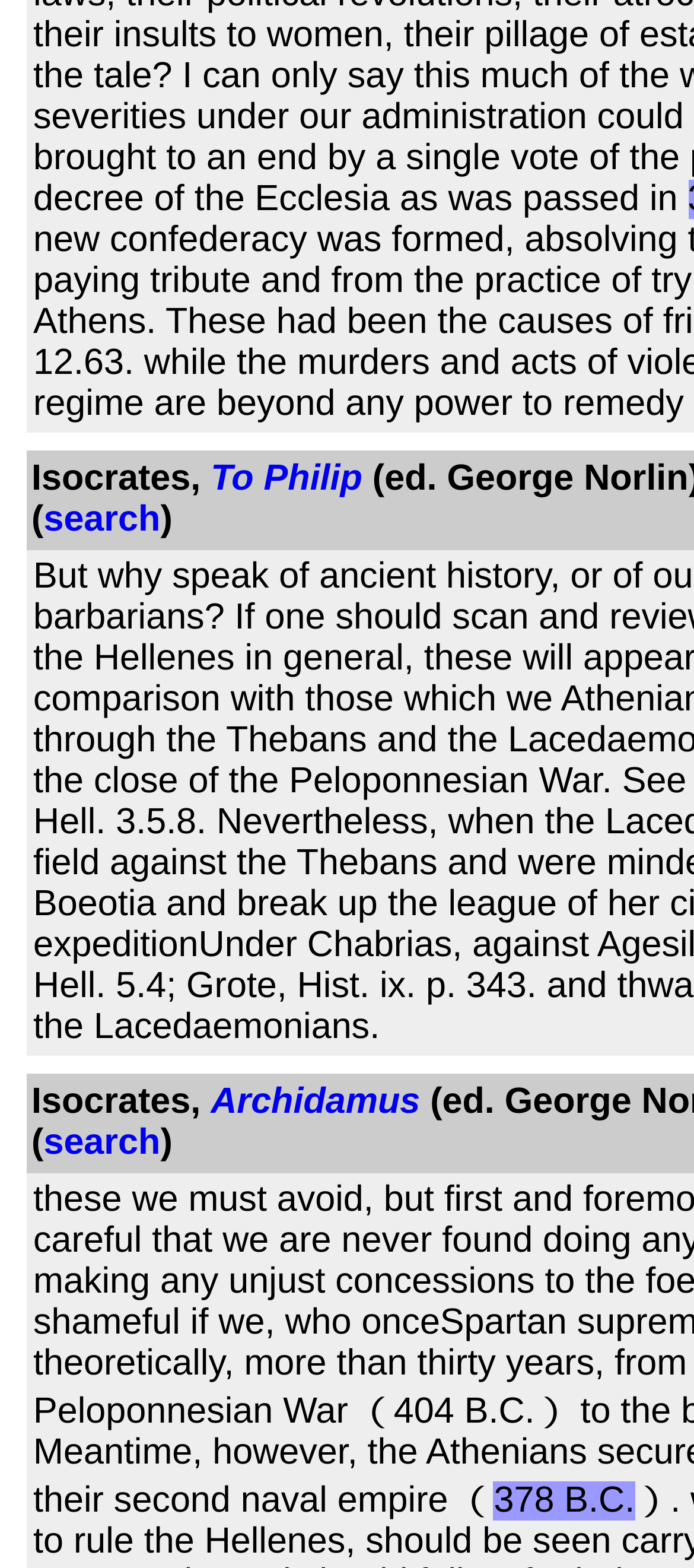Using the description: "search", determine the UI element's bounding box coordinates. Ensure the coordinates are in the format of four float numbers between 0 and 1, i.e., [left, top, right, bottom].

[0.063, 0.319, 0.231, 0.344]